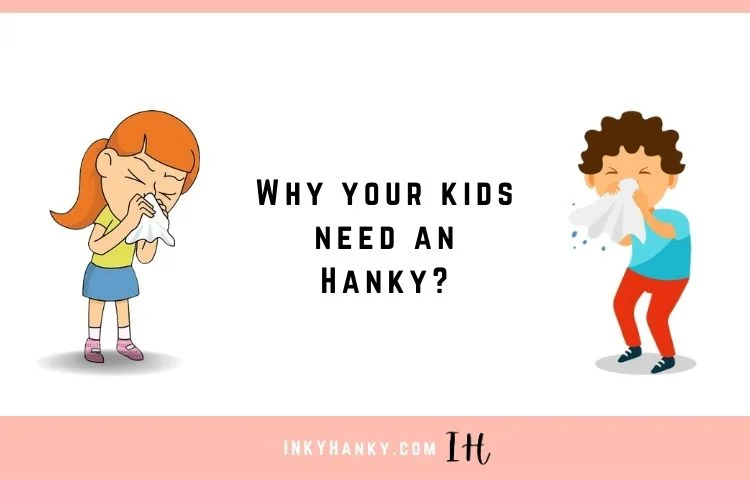What is the boy doing with his handkerchief?
Examine the screenshot and reply with a single word or phrase.

blowing his nose